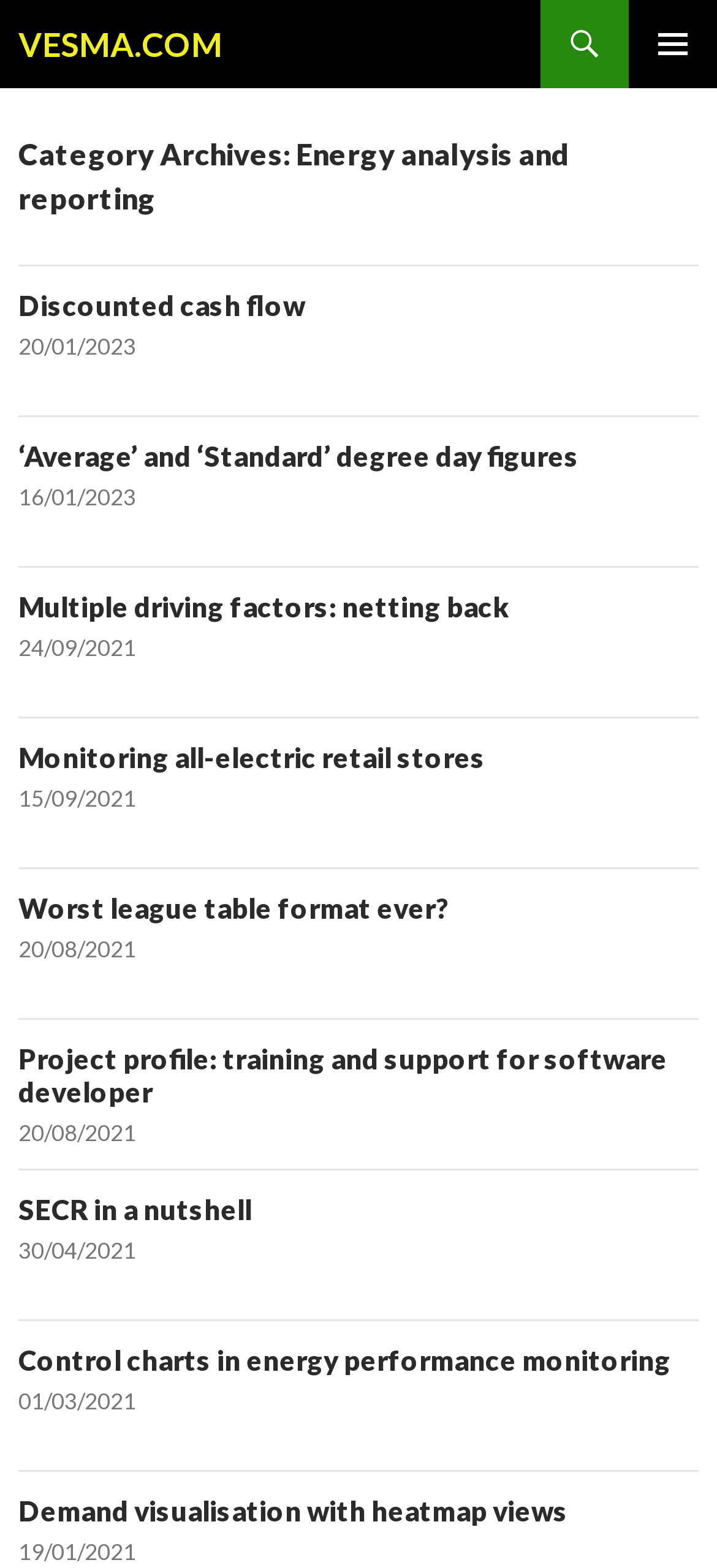Identify the bounding box coordinates for the region of the element that should be clicked to carry out the instruction: "View the post about monitoring all-electric retail stores". The bounding box coordinates should be four float numbers between 0 and 1, i.e., [left, top, right, bottom].

[0.026, 0.472, 0.974, 0.493]